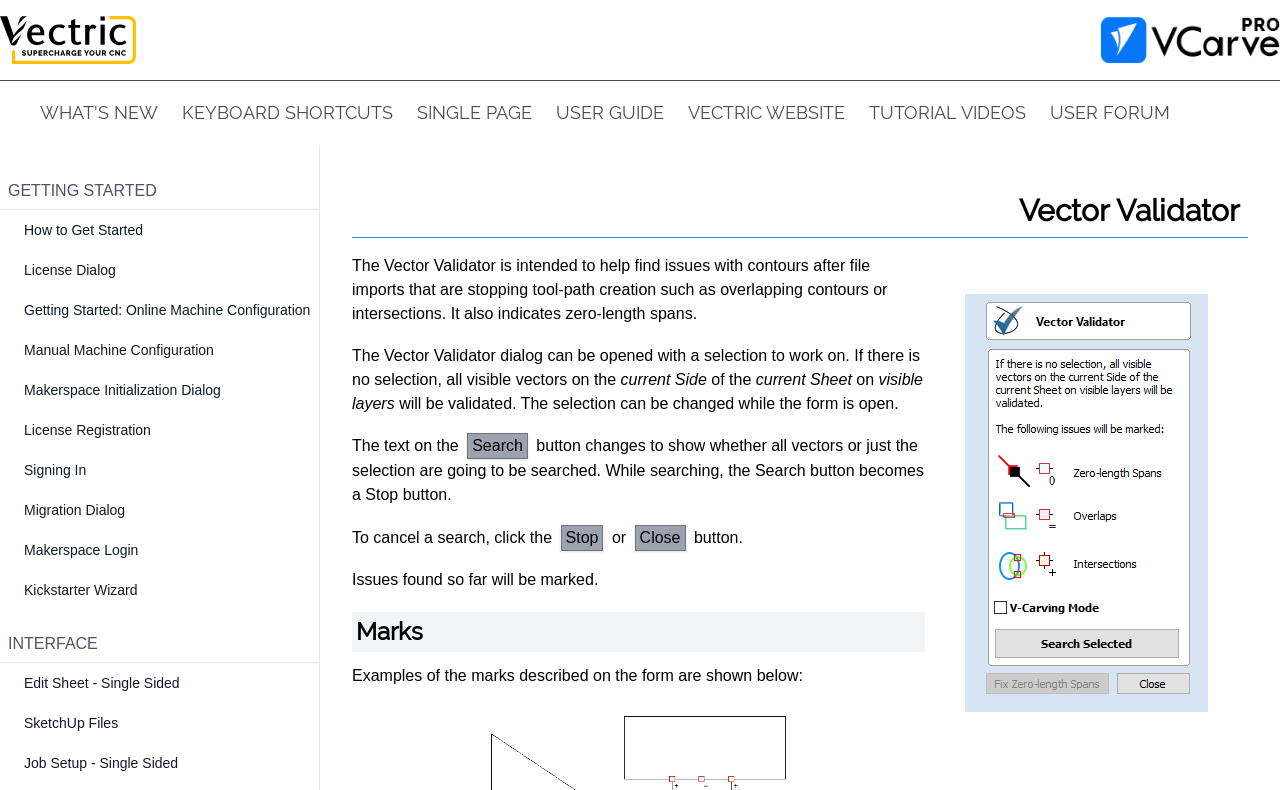Find the bounding box coordinates of the element's region that should be clicked in order to follow the given instruction: "View the 'INTERFACE'". The coordinates should consist of four float numbers between 0 and 1, i.e., [left, top, right, bottom].

[0.006, 0.804, 0.076, 0.825]